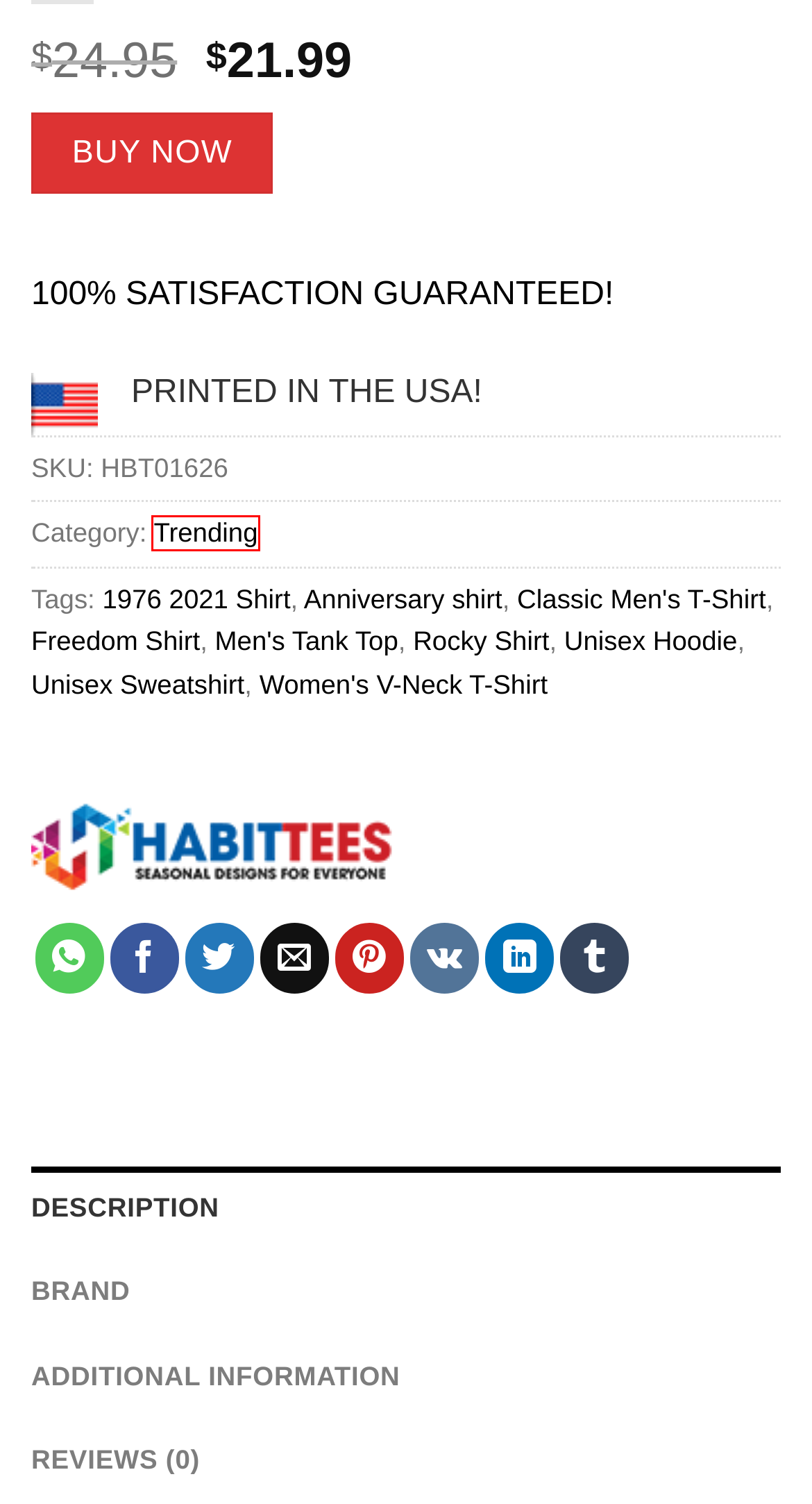With the provided webpage screenshot containing a red bounding box around a UI element, determine which description best matches the new webpage that appears after clicking the selected element. The choices are:
A. Unisex Sweatshirt - HabitTees
B. Women's V-Neck T-Shirt - HabitTees
C. Freedom Shirt - HabitTees
D. Anniversary shirt - HabitTees
E. VK | 登录
F. 1976 2021 Shirt - HabitTees
G. Trending - HabitTees
H. Habit Tees - HabitTees

G